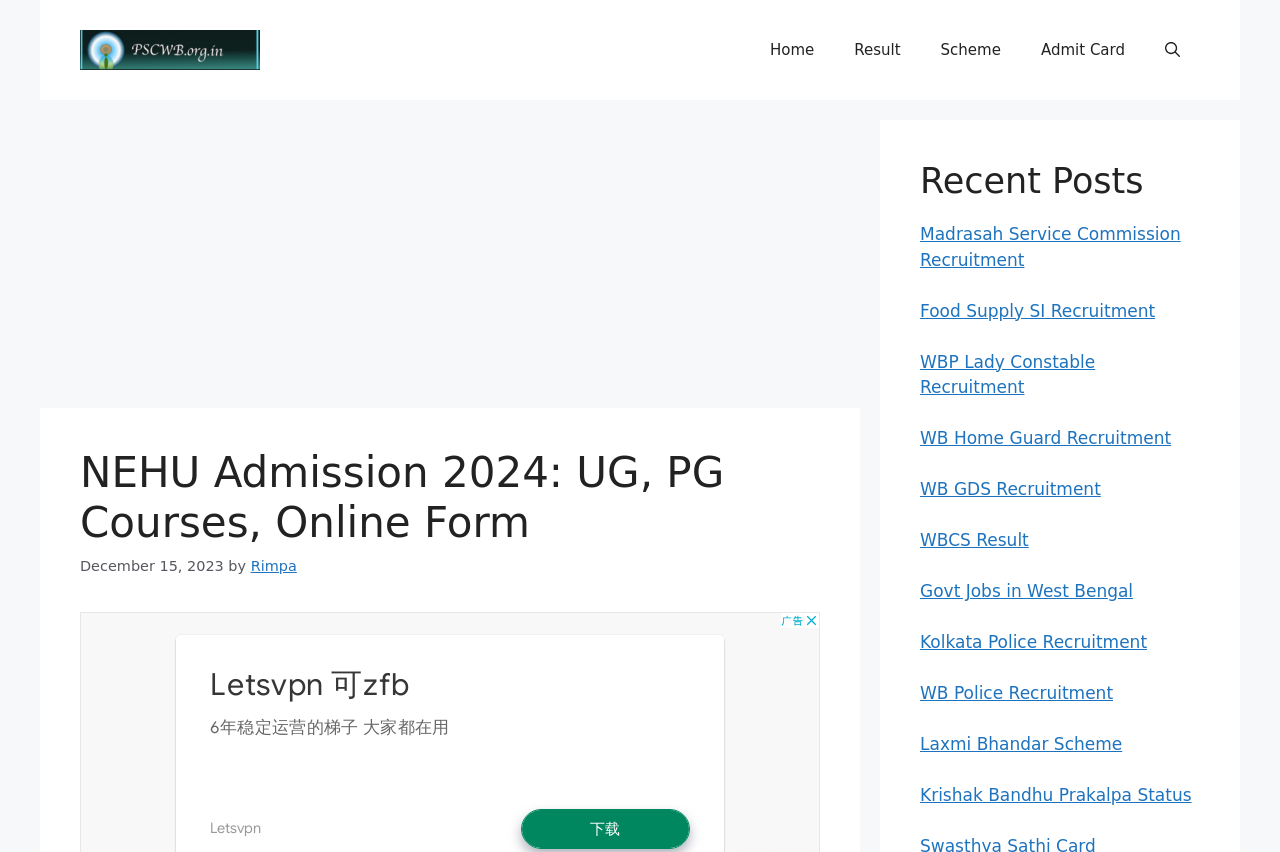Write an exhaustive caption that covers the webpage's main aspects.

The webpage is about NEHU UG PG Admission 2024, with a focus on providing information about the admission process for undergraduate and postgraduate courses at North Eastern Hill University. 

At the top of the page, there is a banner with a link to "pscwb.org.in" and an image associated with it. Below the banner, there is a primary navigation menu with links to "Home", "Result", "Scheme", "Admit Card", and an option to "Open Search Bar". 

On the left side of the page, there is an advertisement iframe. Above the advertisement, there is a header section with a heading that reads "NEHU Admission 2024: UG, PG Courses, Online Form" and a timestamp indicating that the content was posted on December 15, 2023, by Rimpa. 

On the right side of the page, there is a section titled "Recent Posts" with multiple links to various job recruitment and result-related articles, including Madrasah Service Commission Recruitment, Food Supply SI Recruitment, and others. These links are arranged vertically, with the most recent posts at the top.